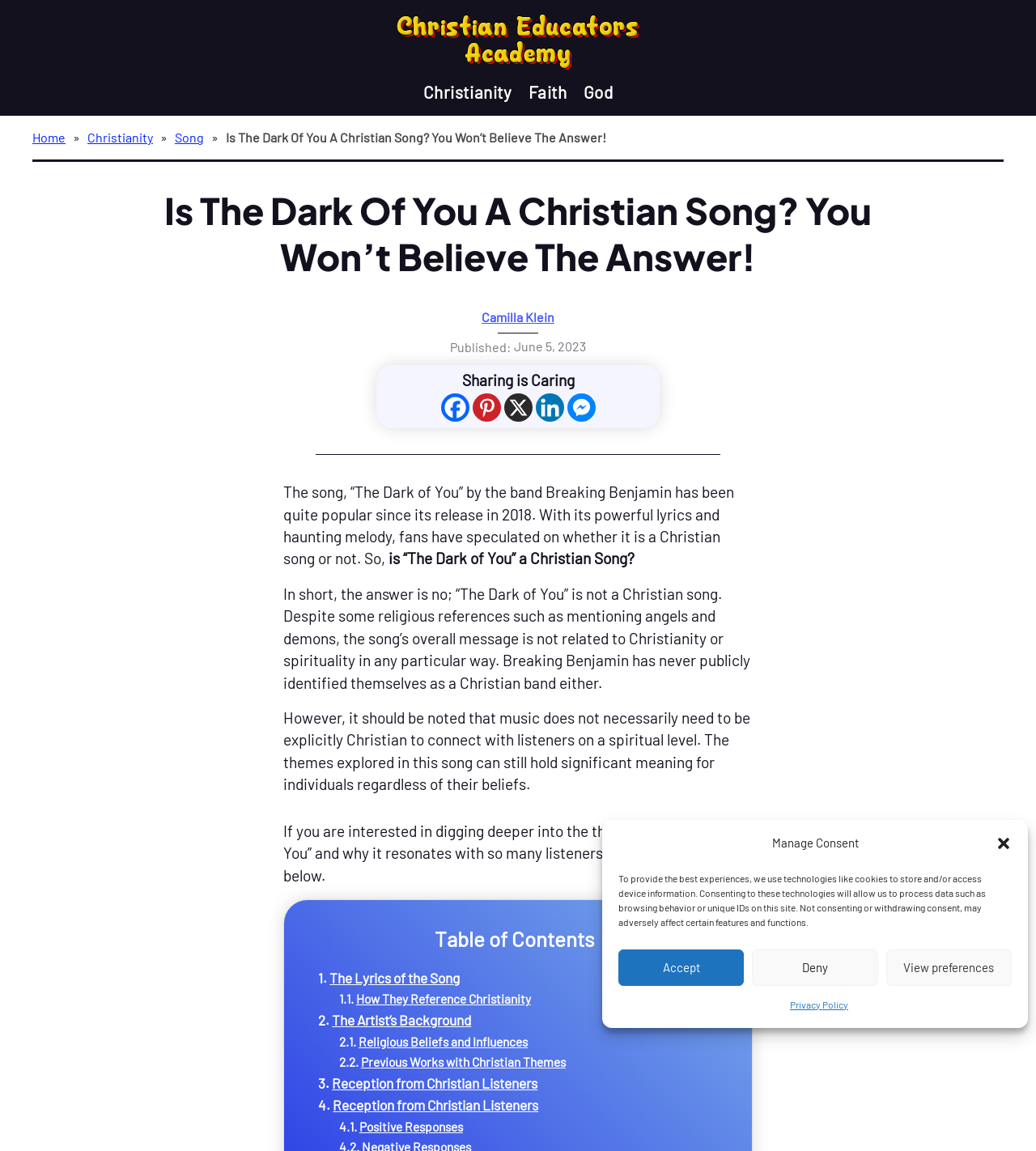What is the theme of the song 'The Dark of You'? Analyze the screenshot and reply with just one word or a short phrase.

Not Christian